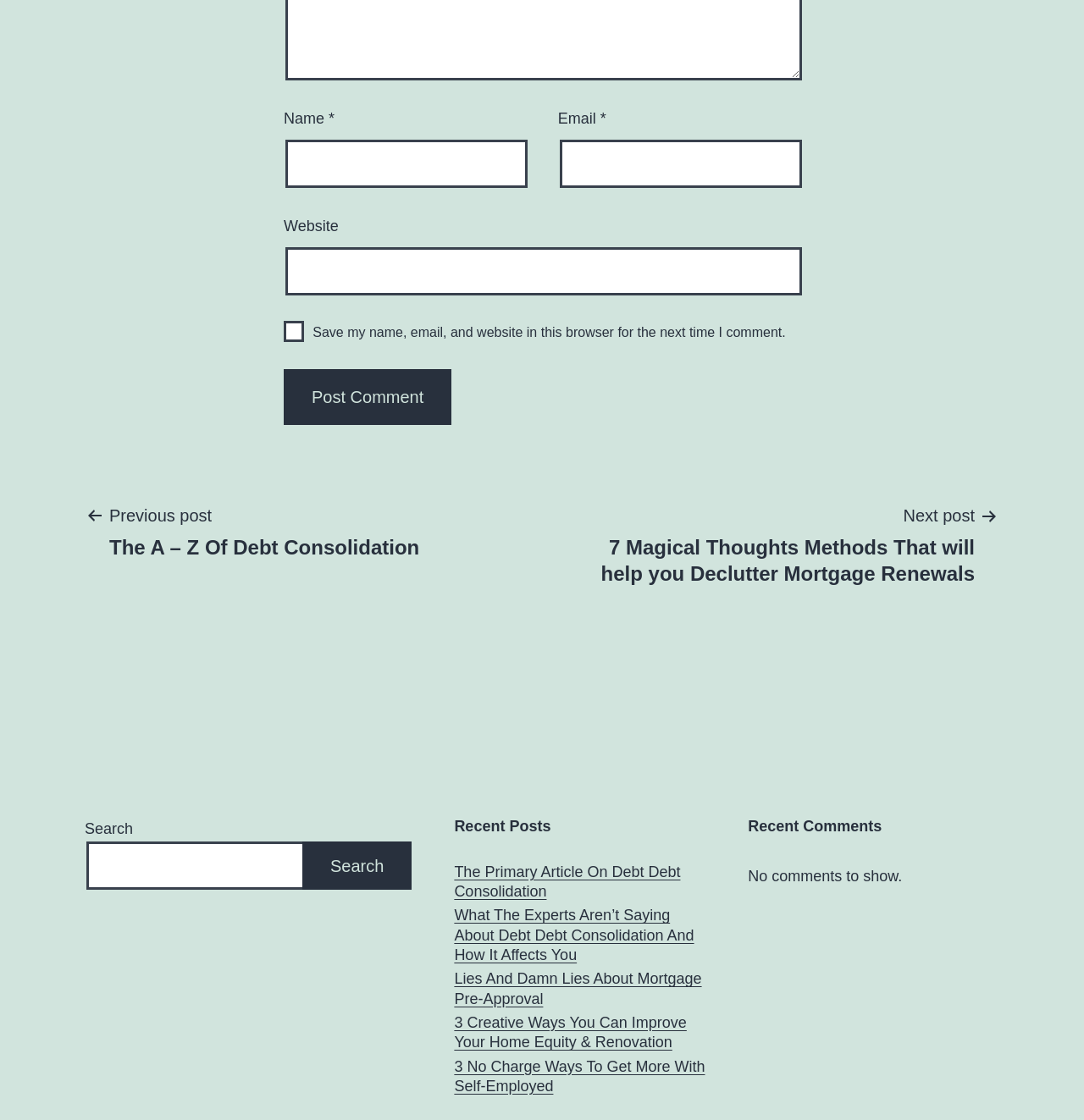Find the bounding box coordinates of the element I should click to carry out the following instruction: "View recent posts".

[0.419, 0.77, 0.651, 0.805]